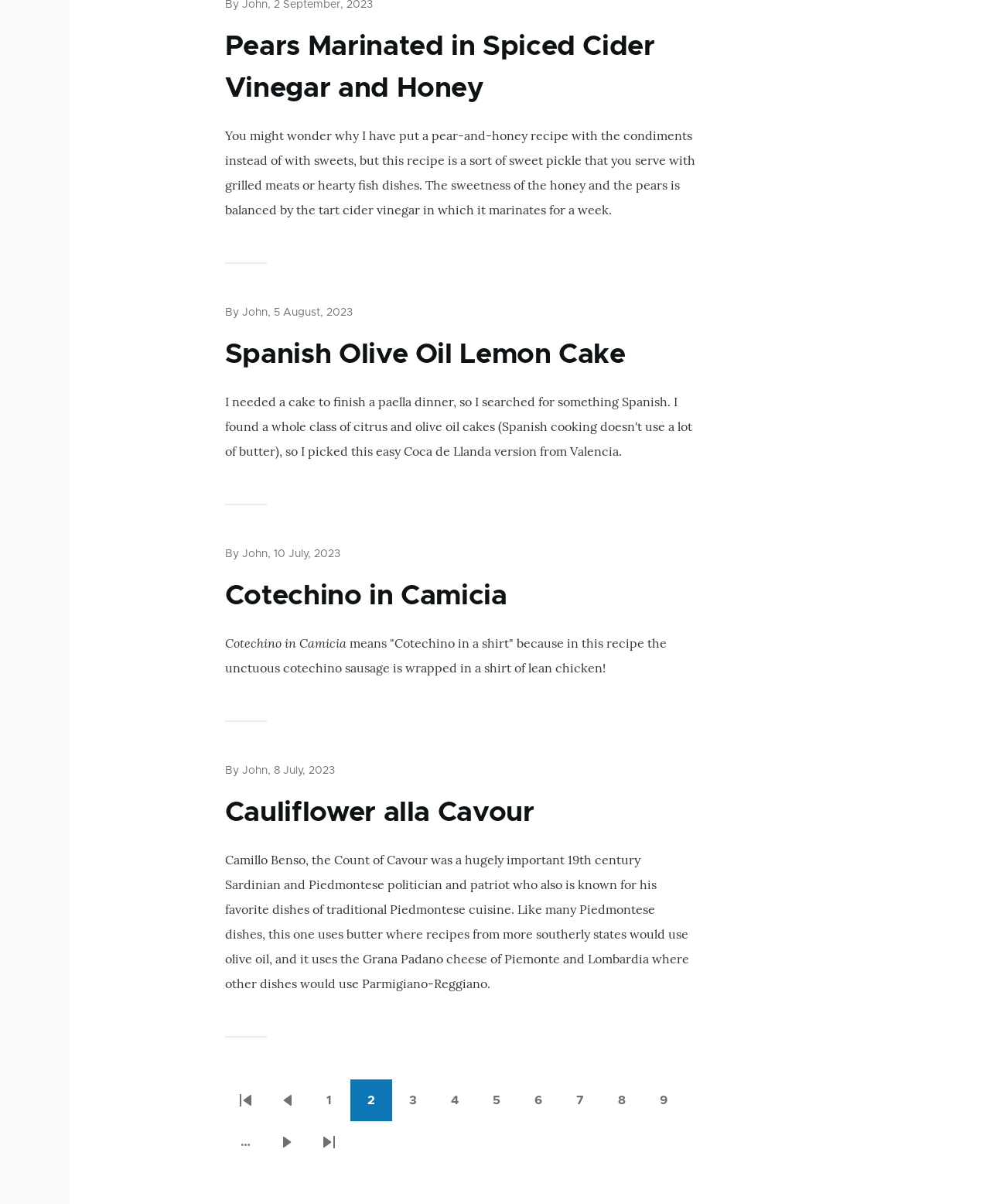How many recipes are displayed on this page?
Look at the image and answer the question using a single word or phrase.

4